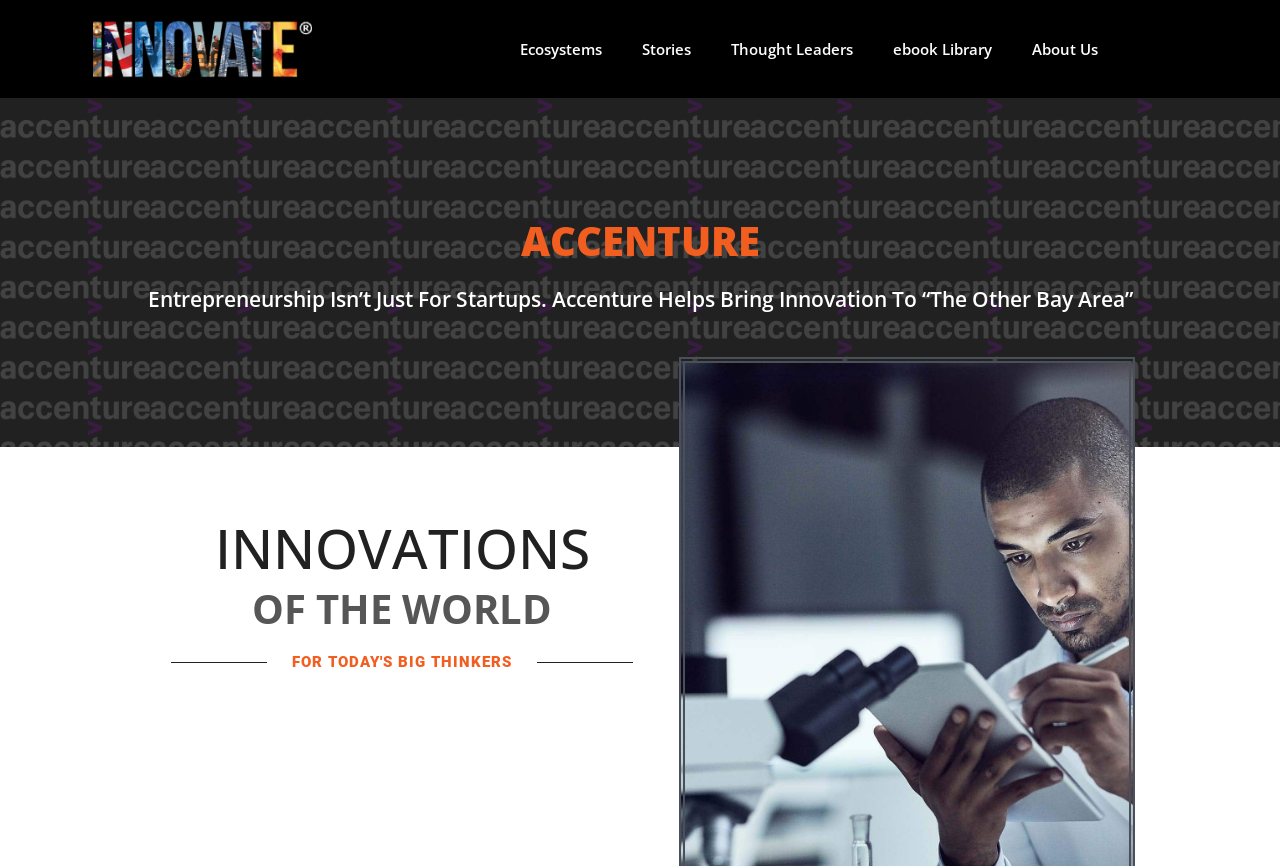Generate a thorough caption that explains the contents of the webpage.

The webpage appears to be the homepage of Accenture, a global professional services company. At the top, there are six links aligned horizontally, including "Ecosystems", "Stories", "Thought Leaders", "ebook Library", and "About Us". 

Below these links, there is a prominent heading "ACCENTURE" centered on the page. 

Under the "ACCENTURE" heading, there is a paragraph of text that reads "Entrepreneurship Isn’t Just For Startups. Accenture Helps Bring Innovation To “The Other Bay Area”". This text is positioned slightly to the left of the center of the page.

Further down, there are two headings, "INNOVATIONS" and "OF THE WORLD", stacked vertically and positioned slightly to the left of the center of the page.